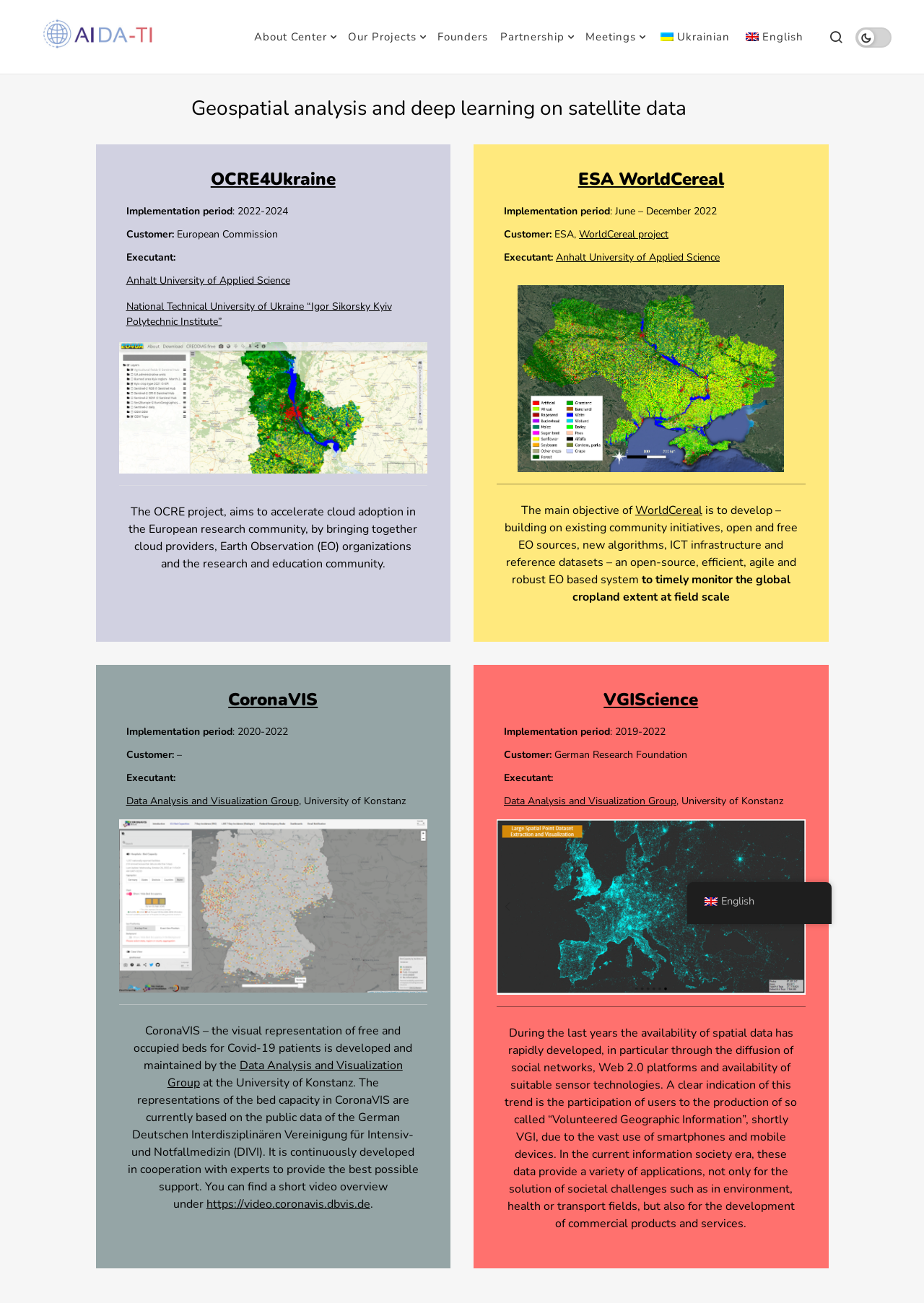Pinpoint the bounding box coordinates of the element that must be clicked to accomplish the following instruction: "Click on About Center". The coordinates should be in the format of four float numbers between 0 and 1, i.e., [left, top, right, bottom].

[0.27, 0.019, 0.369, 0.037]